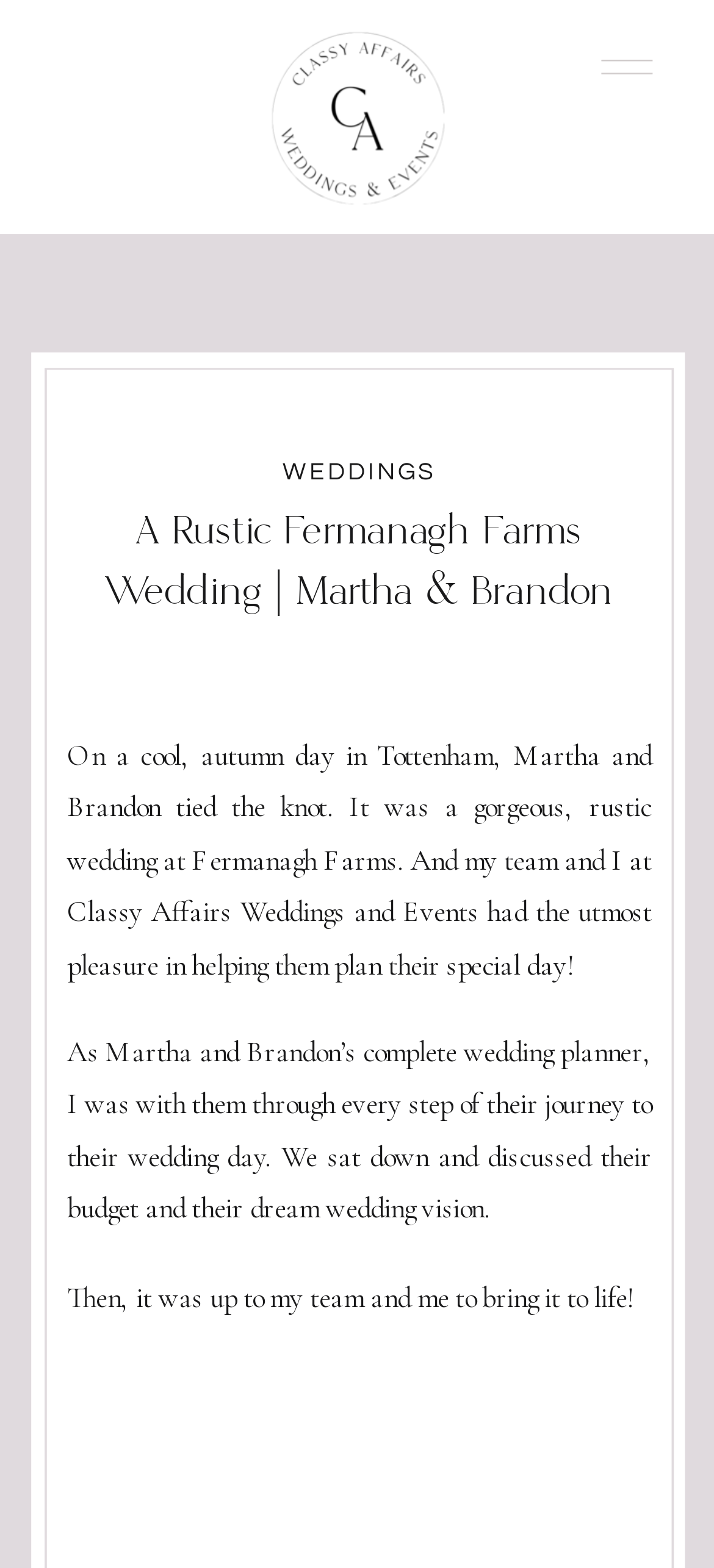What is the name of the company that helped plan the wedding?
Using the image as a reference, give an elaborate response to the question.

I found the answer by reading the StaticText element that says 'And my team and I at Classy Affairs Weddings and Events had the utmost pleasure in helping them plan their special day!' which mentions the company name as Classy Affairs Weddings and Events.